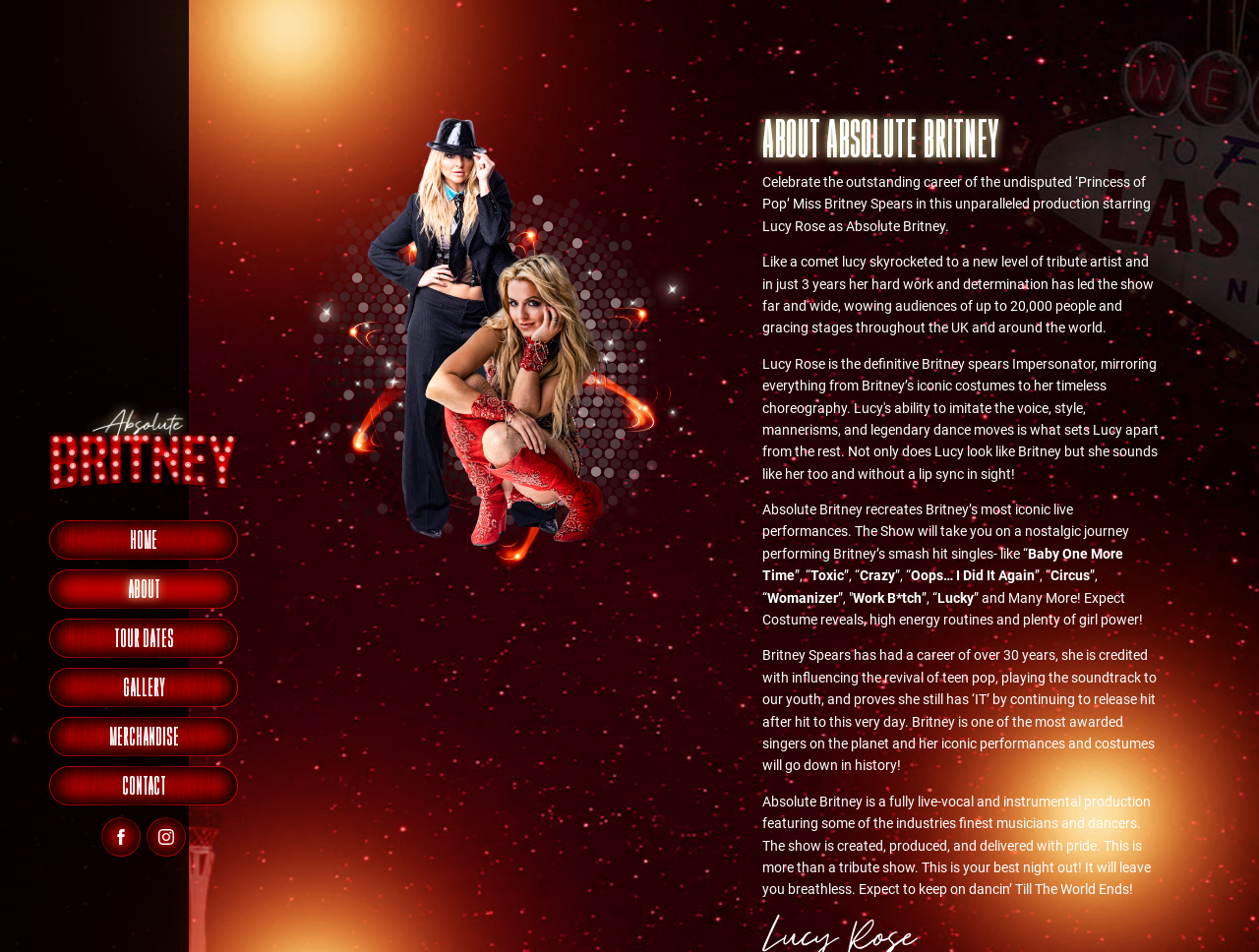Please find the main title text of this webpage.

ABOUT ABSOLUTE BRITNEY